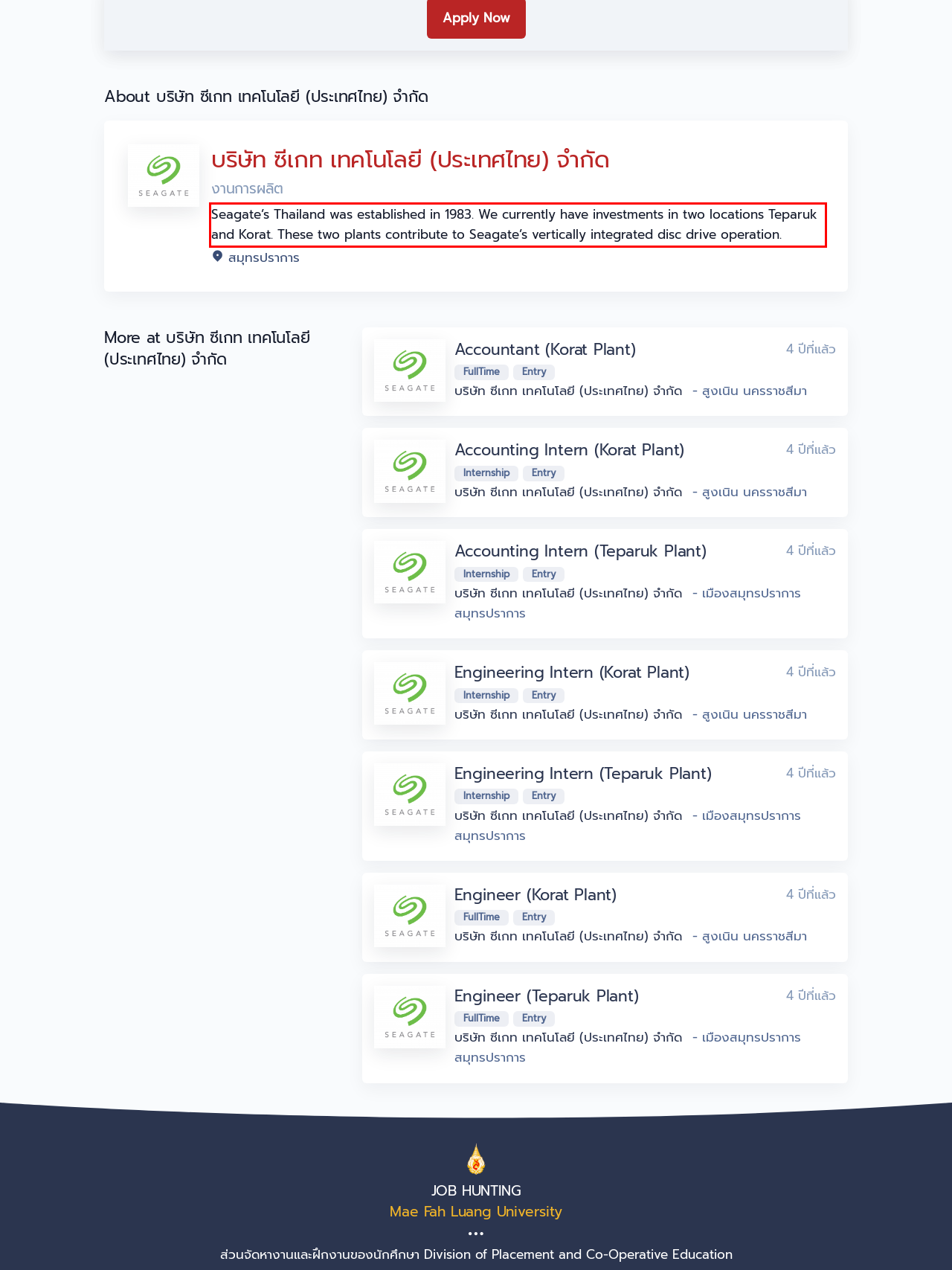Examine the screenshot of the webpage, locate the red bounding box, and perform OCR to extract the text contained within it.

Seagate’s Thailand was established in 1983. We currently have investments in two locations Teparuk and Korat. These two plants contribute to Seagate’s vertically integrated disc drive operation.